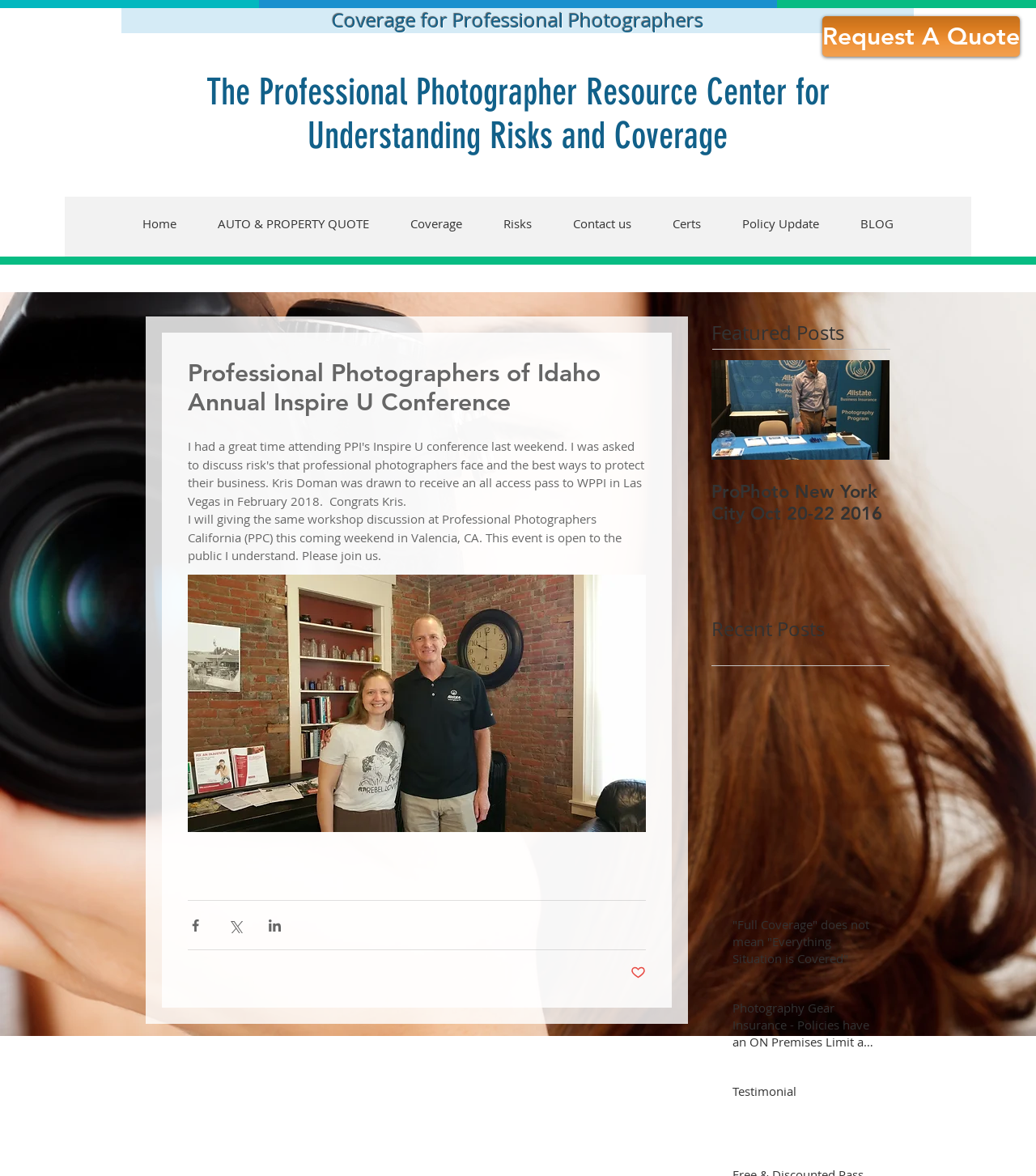What social media platforms can users share the webpage on?
Give a one-word or short phrase answer based on the image.

Facebook, Twitter, LinkedIn